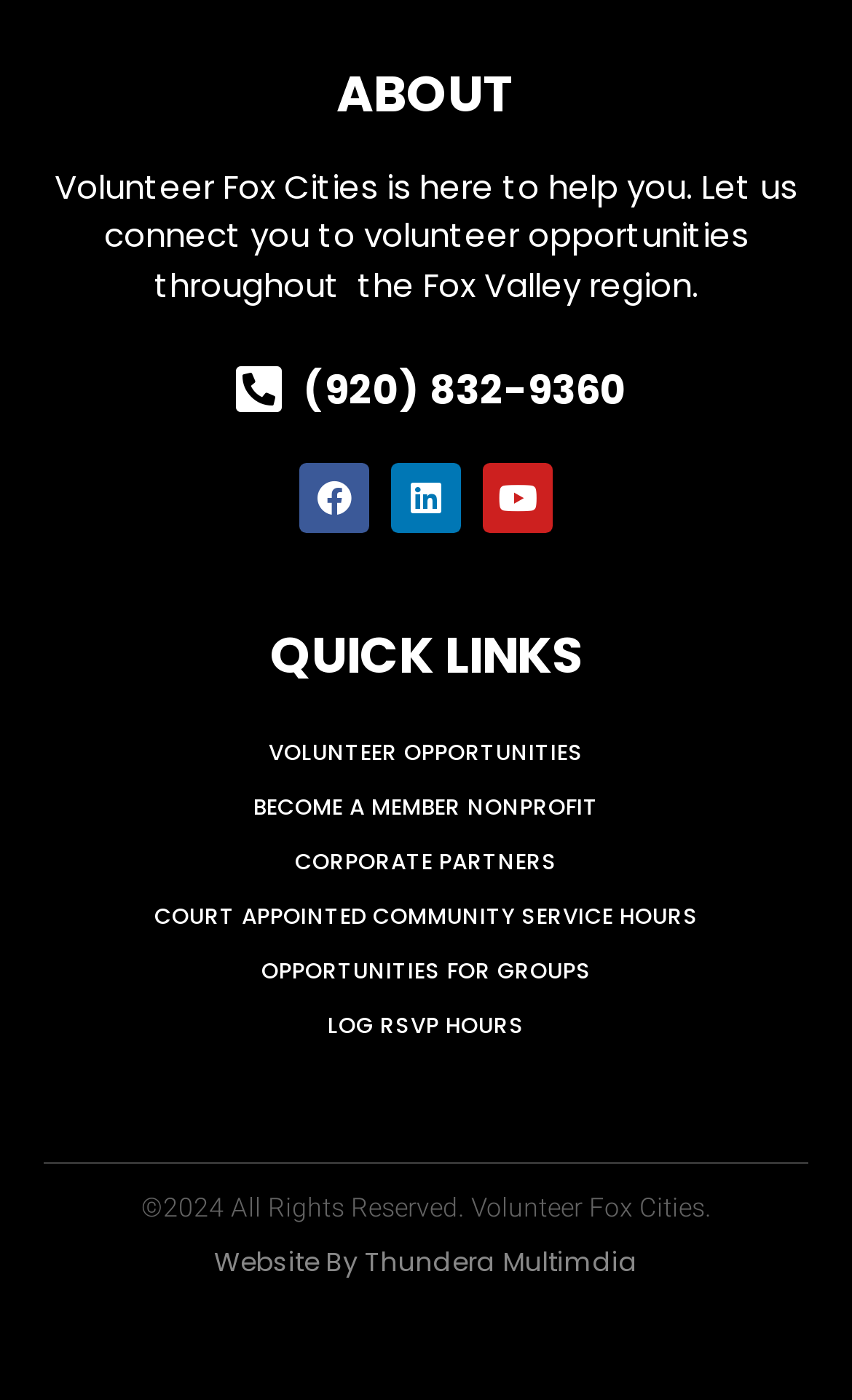Could you please study the image and provide a detailed answer to the question:
What social media platforms does Volunteer Fox Cities have?

The social media platforms can be found in the link elements with icons, located at the top of the page, which are Facebook, Linkedin, and Youtube.